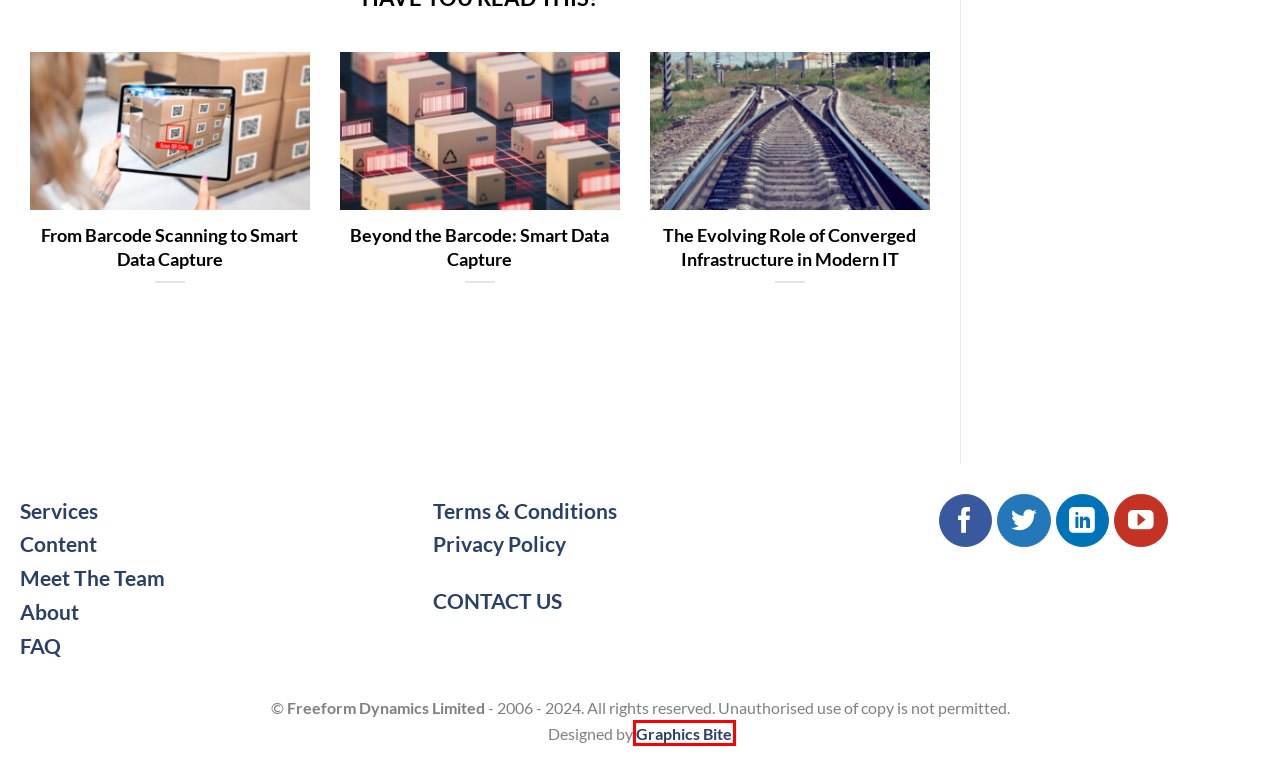Observe the provided screenshot of a webpage with a red bounding box around a specific UI element. Choose the webpage description that best fits the new webpage after you click on the highlighted element. These are your options:
A. Digital Marketing Agency – Website Design, SEO, PPC Ads
B. Terms & Conditions - Freeform Dynamics
C. The Evolving Role of Converged Infrastructure in Modern IT - Freeform Dynamics
D. Beyond the Barcode: Smart Data Capture - Freeform Dynamics
E. Evaluating the Potential of Hyper-Converged Storage - Freeform Dynamics
F. From Barcode Scanning to Smart Data Capture - Freeform Dynamics
G. Privacy Policy - Freeform Dynamics
H. Meet The Team - Freeform Dynamics

A